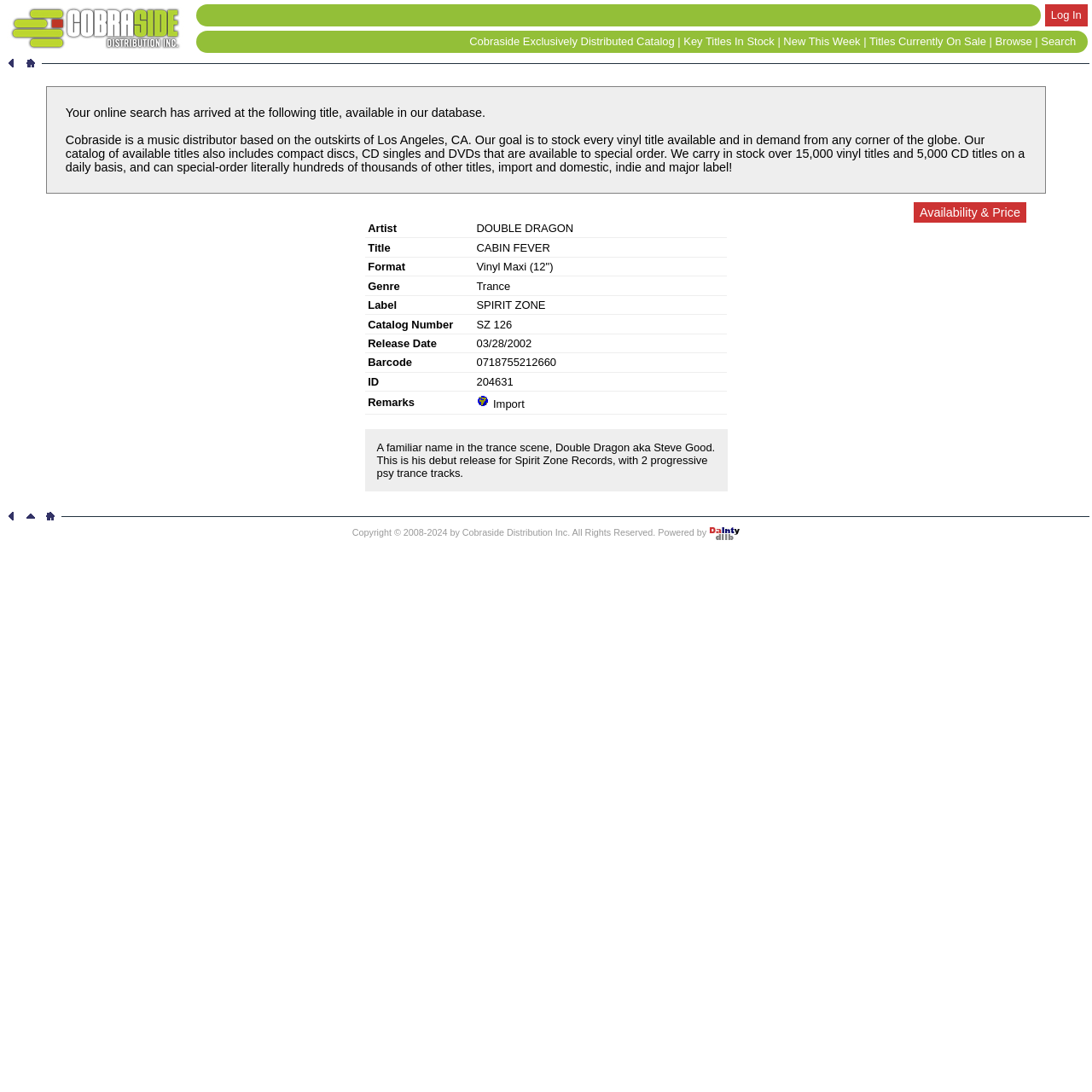Please determine the bounding box coordinates of the area that needs to be clicked to complete this task: 'Search for titles'. The coordinates must be four float numbers between 0 and 1, formatted as [left, top, right, bottom].

[0.953, 0.032, 0.985, 0.044]